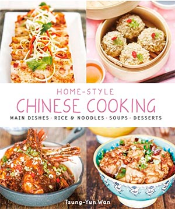Create a detailed narrative of what is happening in the image.

The image showcases the cover of a cookbook titled "Home-Style Chinese Cooking." This vibrant and visually appealing cover features a delightful array of dishes, highlighting the diverse offerings of Chinese cuisine. In the center, the title is prominently displayed in an elegant font, emphasizing the home-style approach to cooking. Below the title, the description mentions "Main Dishes, Rice & Noodles, Soups, Desserts," indicating a comprehensive guide for anyone looking to explore authentic Chinese recipes. 

The cover art features four beautifully presented dishes: a platter of colorful spring rolls, delicately arranged baozi (steamed buns) topped with garnishes, a whole fish adorned with herbs and spices, and a bowl of sweet and savory stir-fried ingredients. The overall design combines traditional elements with a modern aesthetic, appealing to both novice cooks and seasoned chefs interested in expanding their culinary repertoire. This cookbook promises to deliver a rich exploration of home-cooked Chinese meals, encouraging readers to recreate these flavorful dishes in their own kitchens.